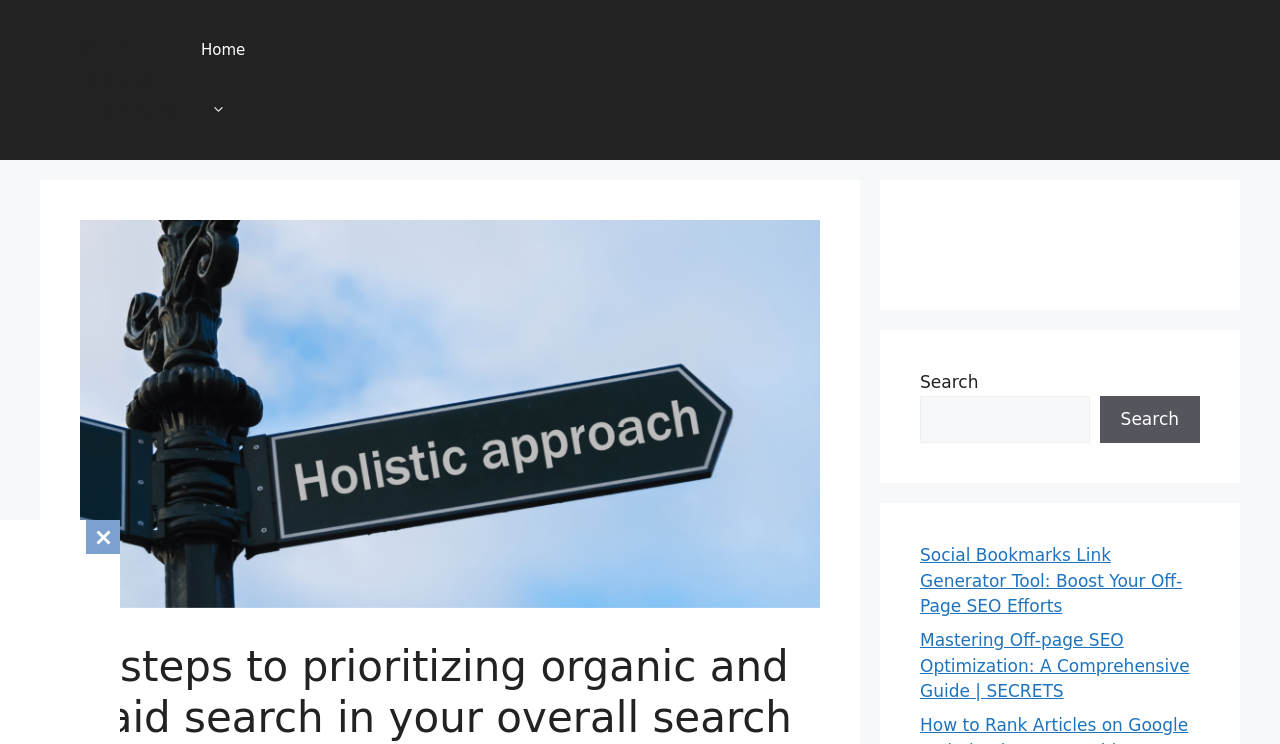What is the topic of the main image?
Using the information from the image, give a concise answer in one word or a short phrase.

organic and paid search